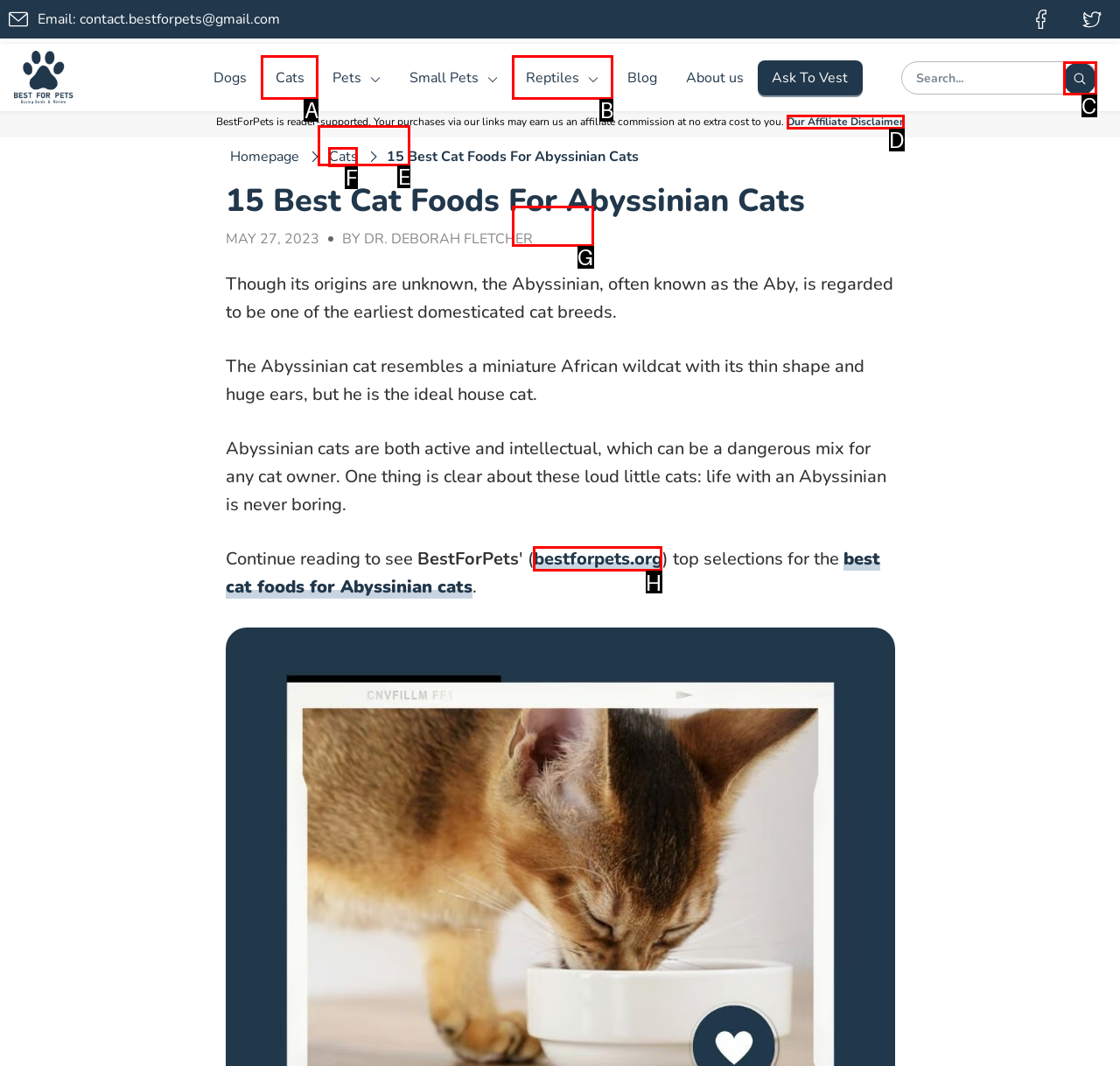Specify which HTML element I should click to complete this instruction: Click the 'bestforpets.org' link Answer with the letter of the relevant option.

H